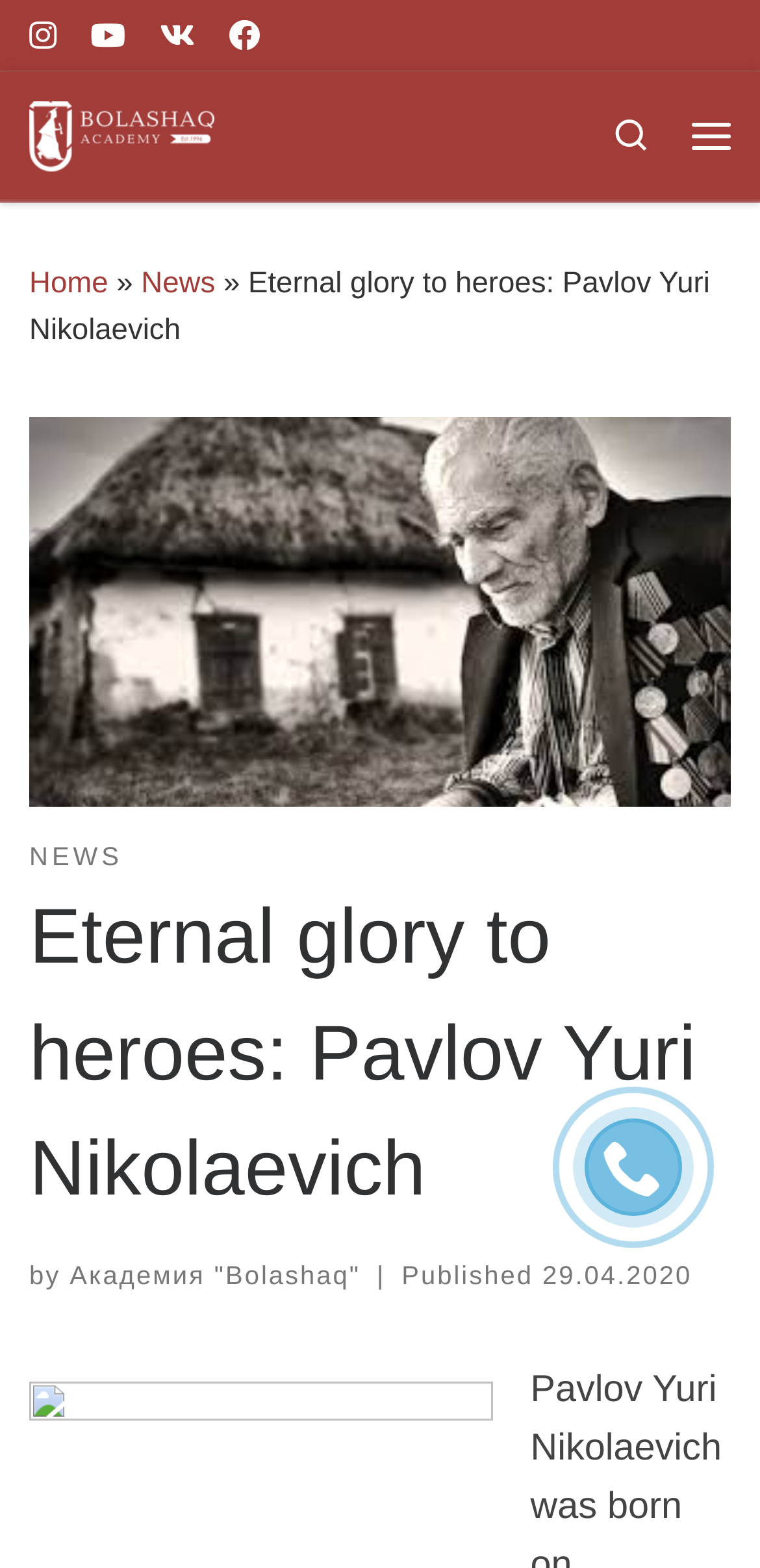Please specify the bounding box coordinates of the region to click in order to perform the following instruction: "Open the academy's Instagram page".

[0.038, 0.01, 0.074, 0.041]